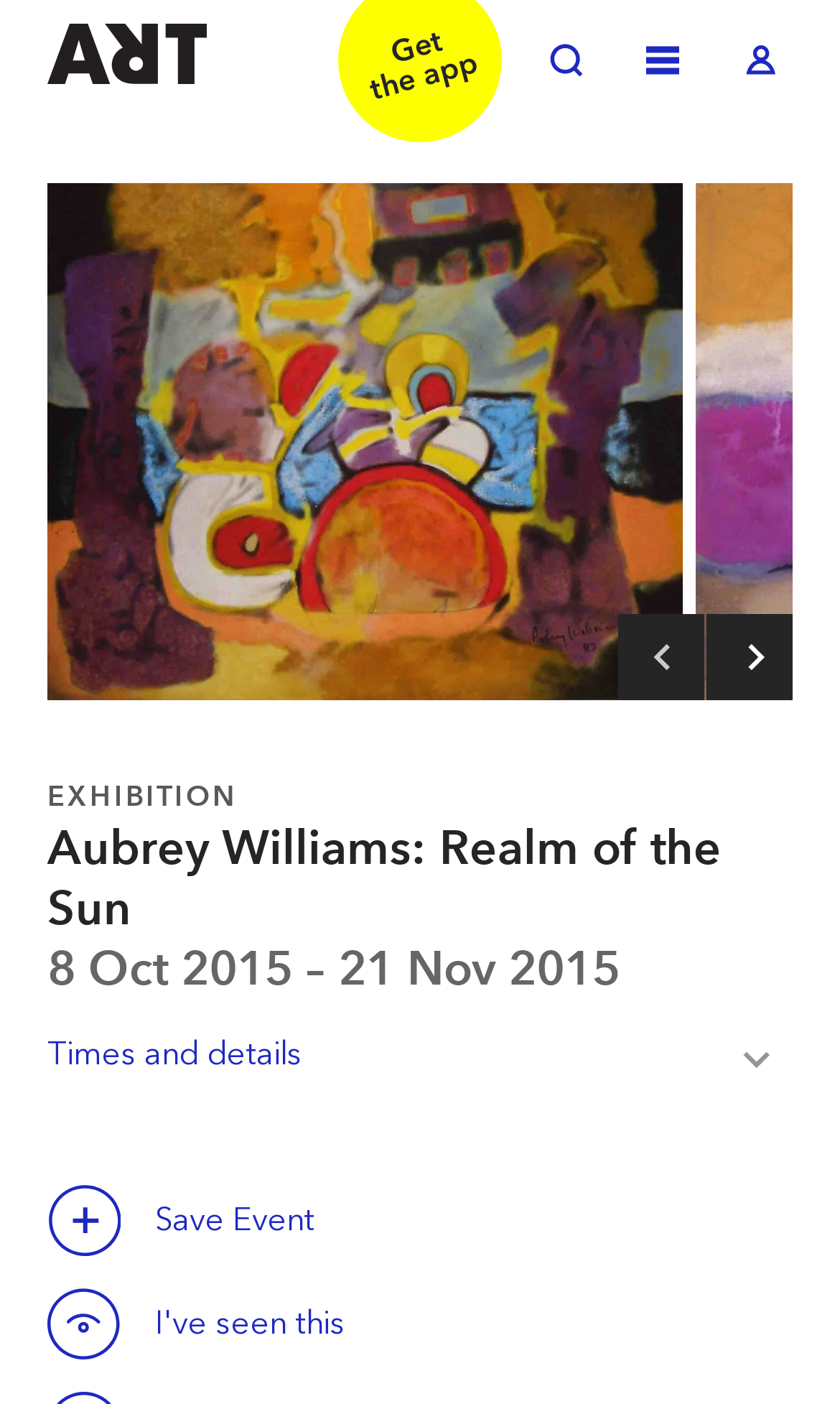What is the name of the artist?
Look at the image and answer with only one word or phrase.

Aubrey Williams